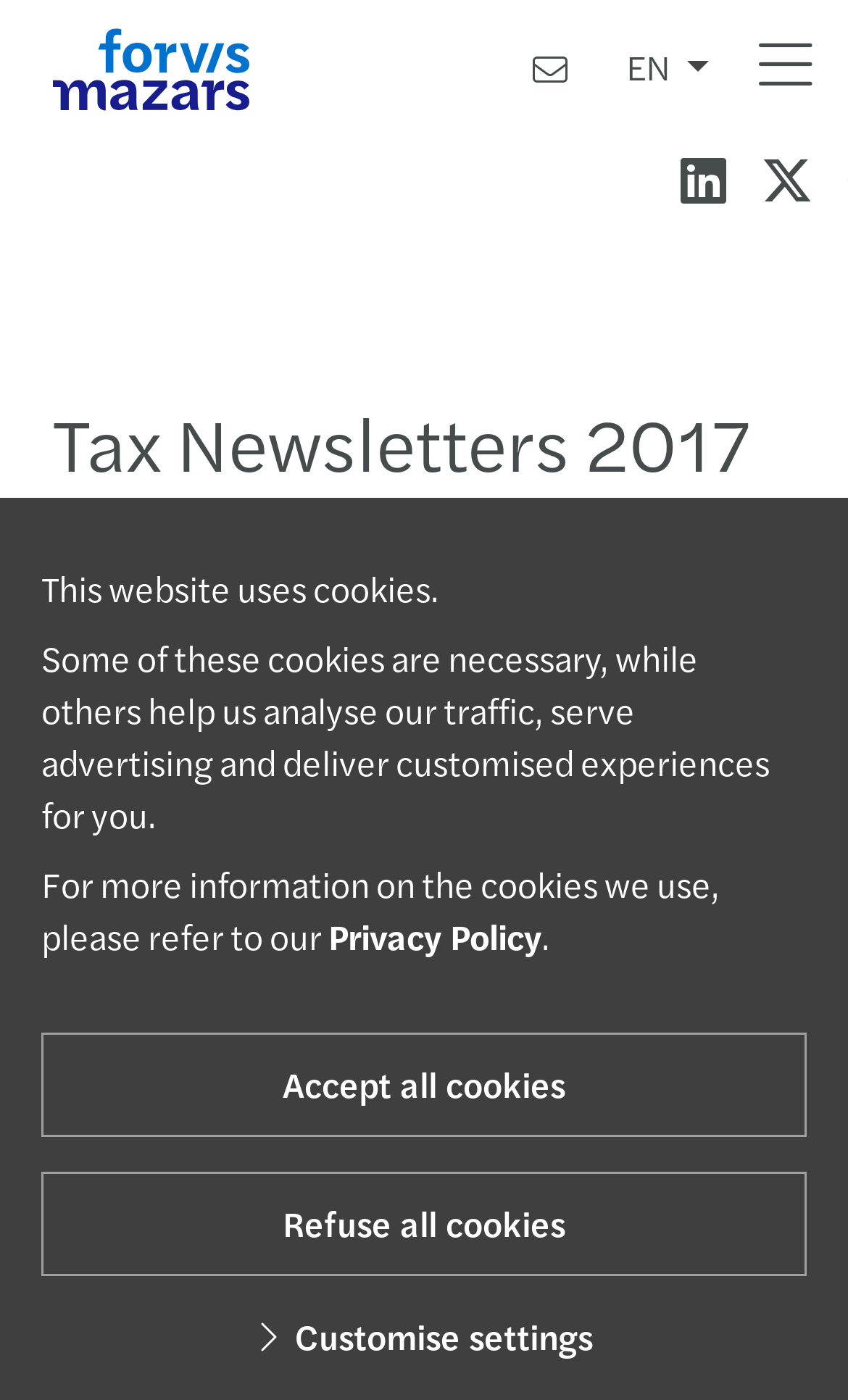Respond to the question below with a single word or phrase:
What is the language of the current webpage?

EN